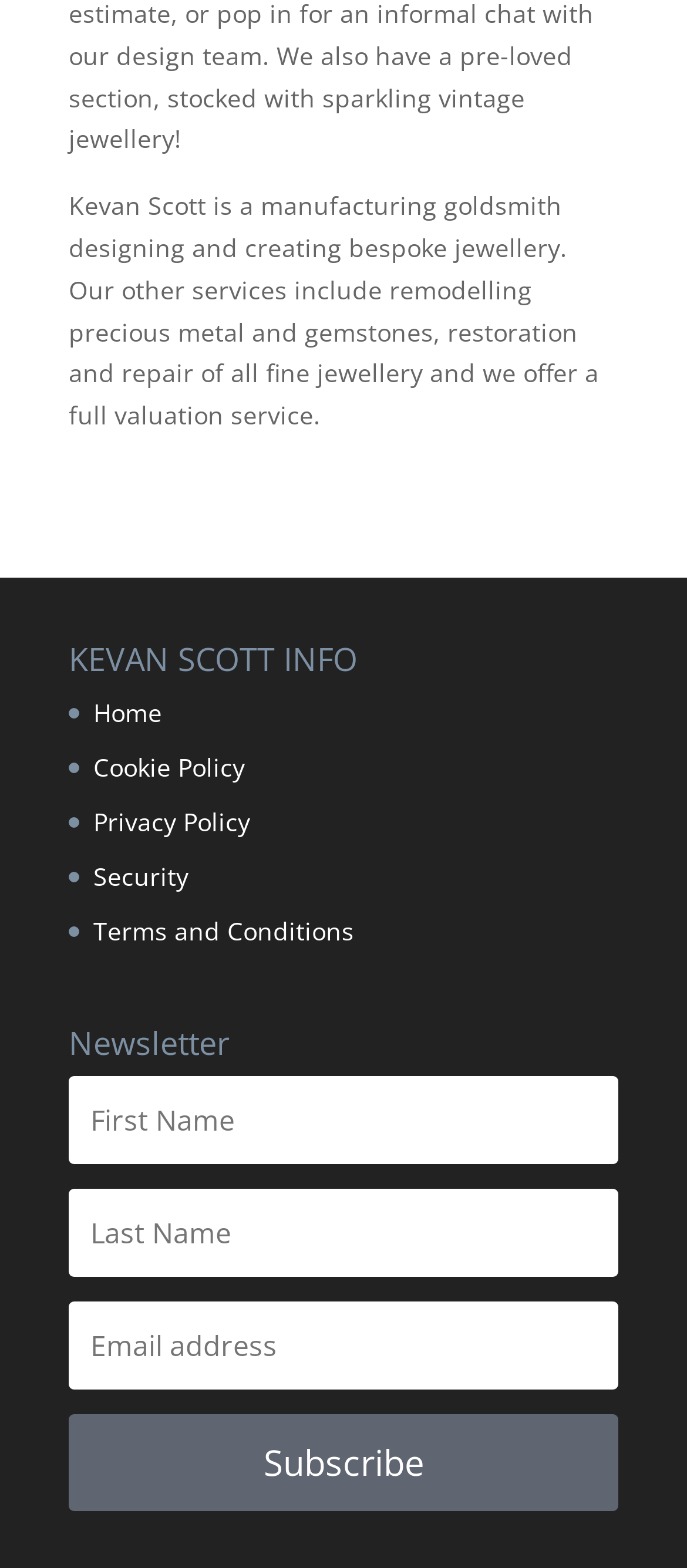Pinpoint the bounding box coordinates of the clickable element to carry out the following instruction: "Click on the Security link."

[0.136, 0.548, 0.274, 0.569]